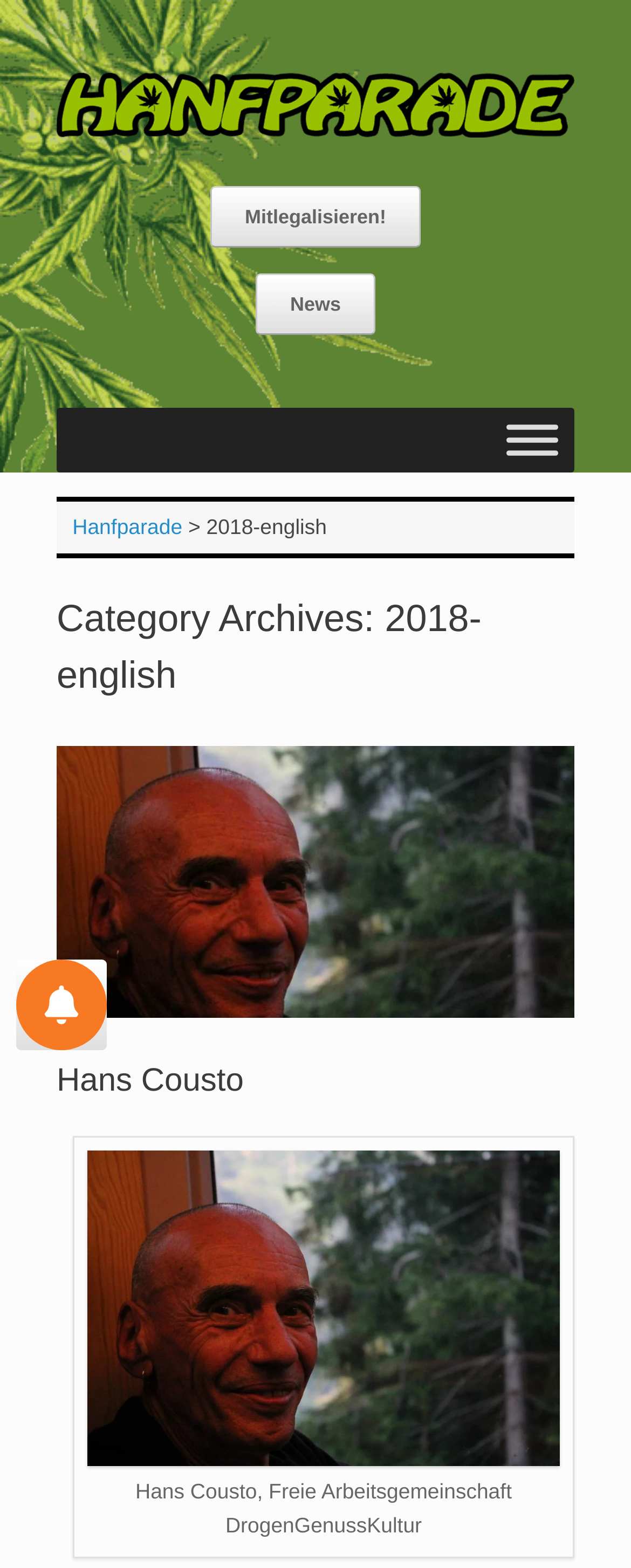Provide an in-depth caption for the elements present on the webpage.

The webpage appears to be an archive page for the Hanfparade event in 2018, with an English language focus. At the top left, there is a Hanfparade logo, which is also a link. Below the logo, there are two buttons, "Mitlegalisieren!" and "News", which are likely navigation links.

To the right of the logo, there is a toggle menu button. Below the menu button, there is a link to the Hanfparade homepage, followed by a static text element displaying the current page's title, "2018-english".

The main content of the page is divided into sections, with a heading "Category Archives: 2018-english" at the top. Below this heading, there is a subheading "Hans Cousto", which is also a link. This section likely contains information about Hans Cousto, with a related image displayed below. The image has a caption, "Hans Cousto, Freie Arbeitsgemeinschaft DrogenGenussKultur", which is displayed below the image.

At the bottom left of the page, there is a button labeled "Einstellungen für Nachrichten", which may be related to news or notification settings.